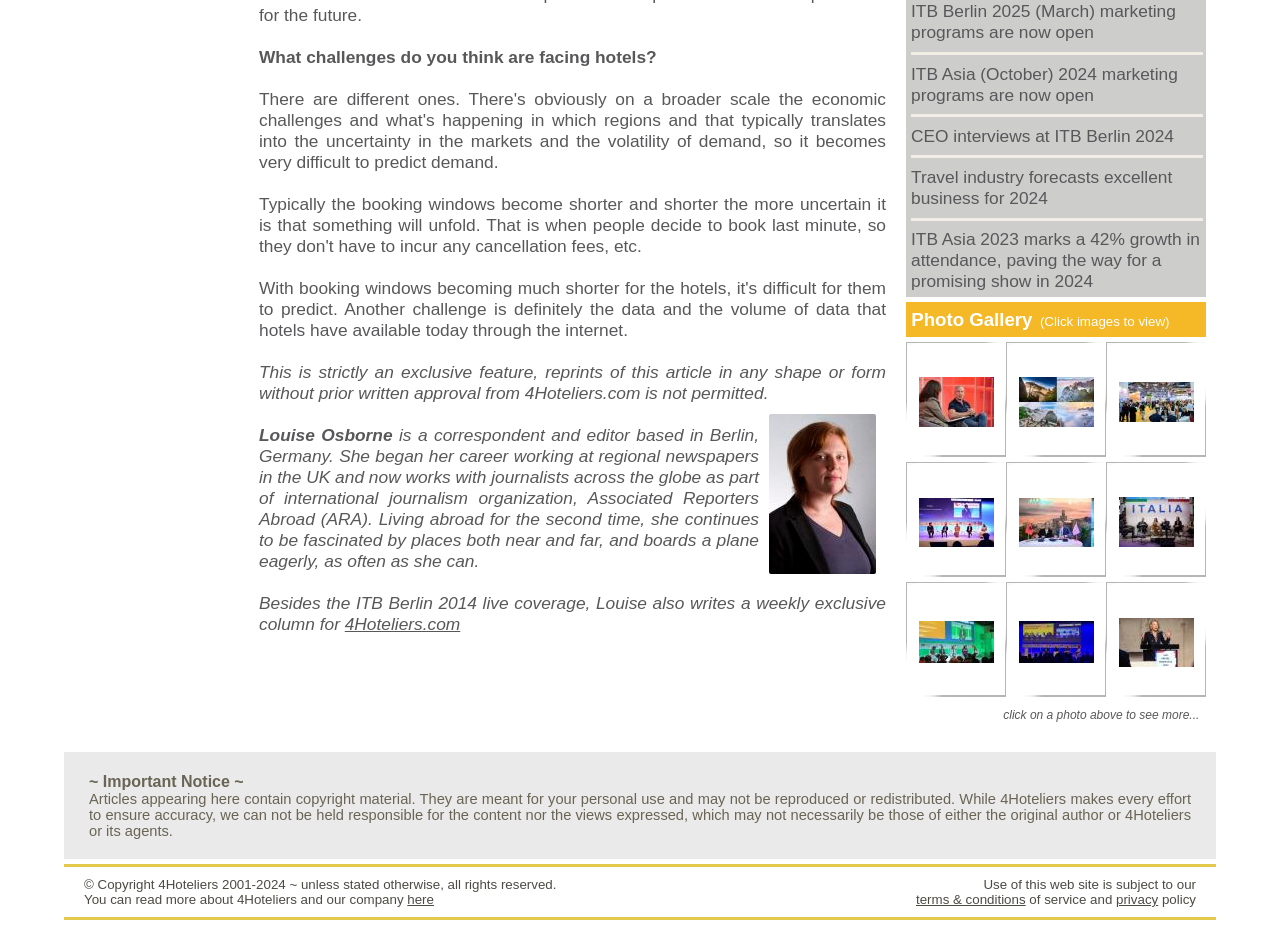Using the format (top-left x, top-left y, bottom-right x, bottom-right y), and given the element description, identify the bounding box coordinates within the screenshot: terms & conditions

[0.716, 0.939, 0.801, 0.955]